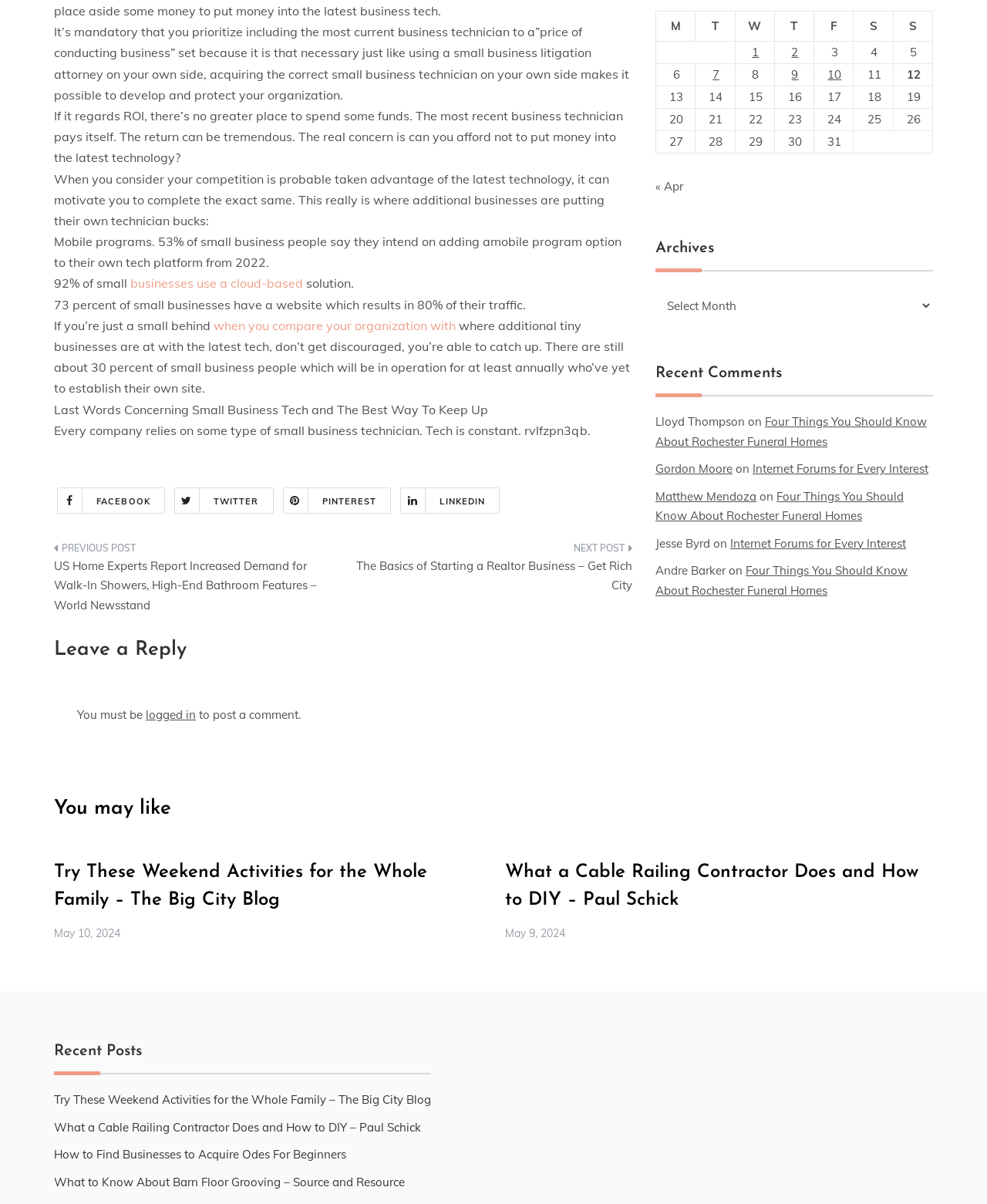Locate the bounding box of the UI element based on this description: "« Apr". Provide four float numbers between 0 and 1 as [left, top, right, bottom].

[0.664, 0.149, 0.692, 0.161]